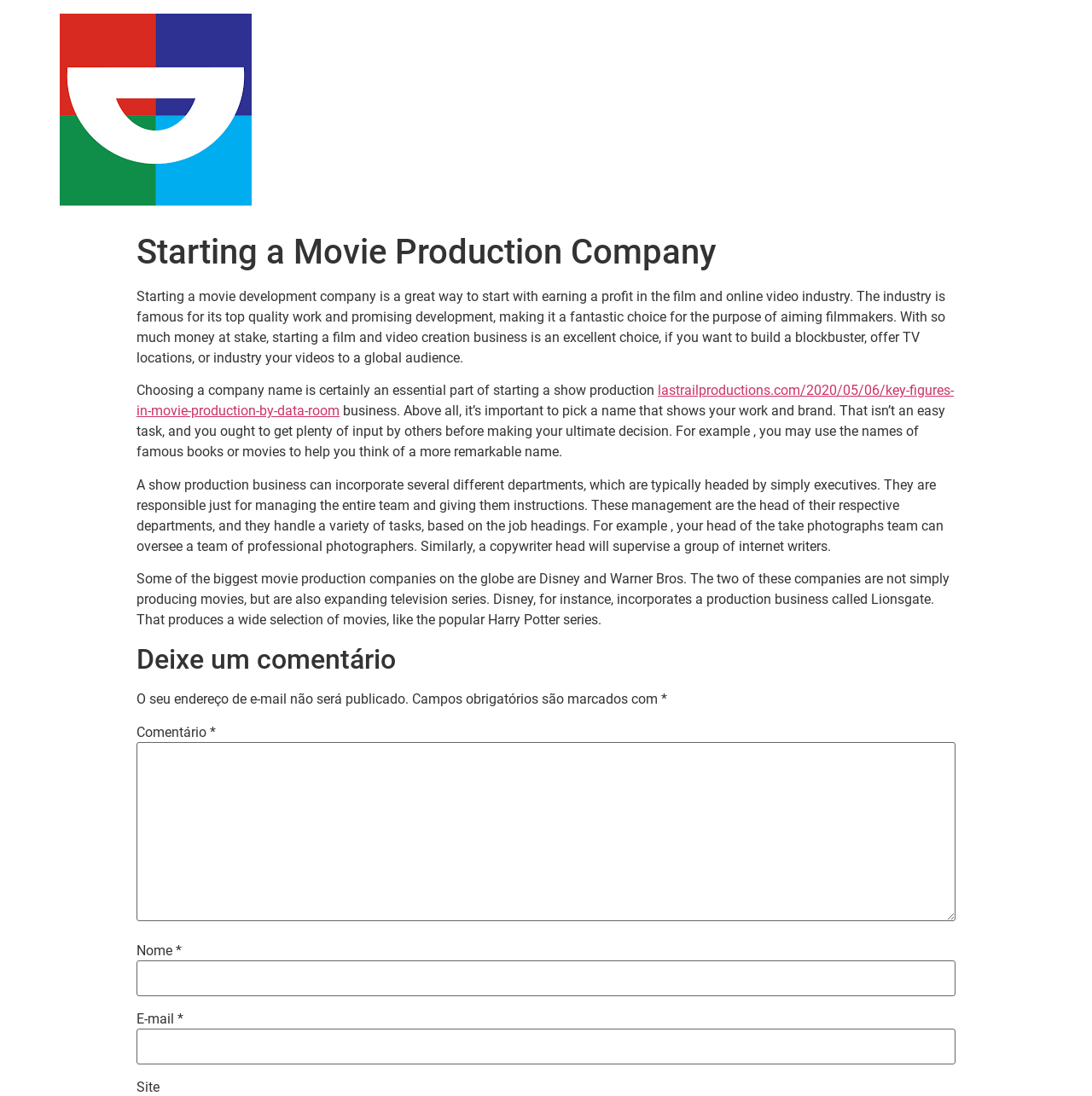Give a short answer using one word or phrase for the question:
What is the role of executives in a show production business?

Managing teams